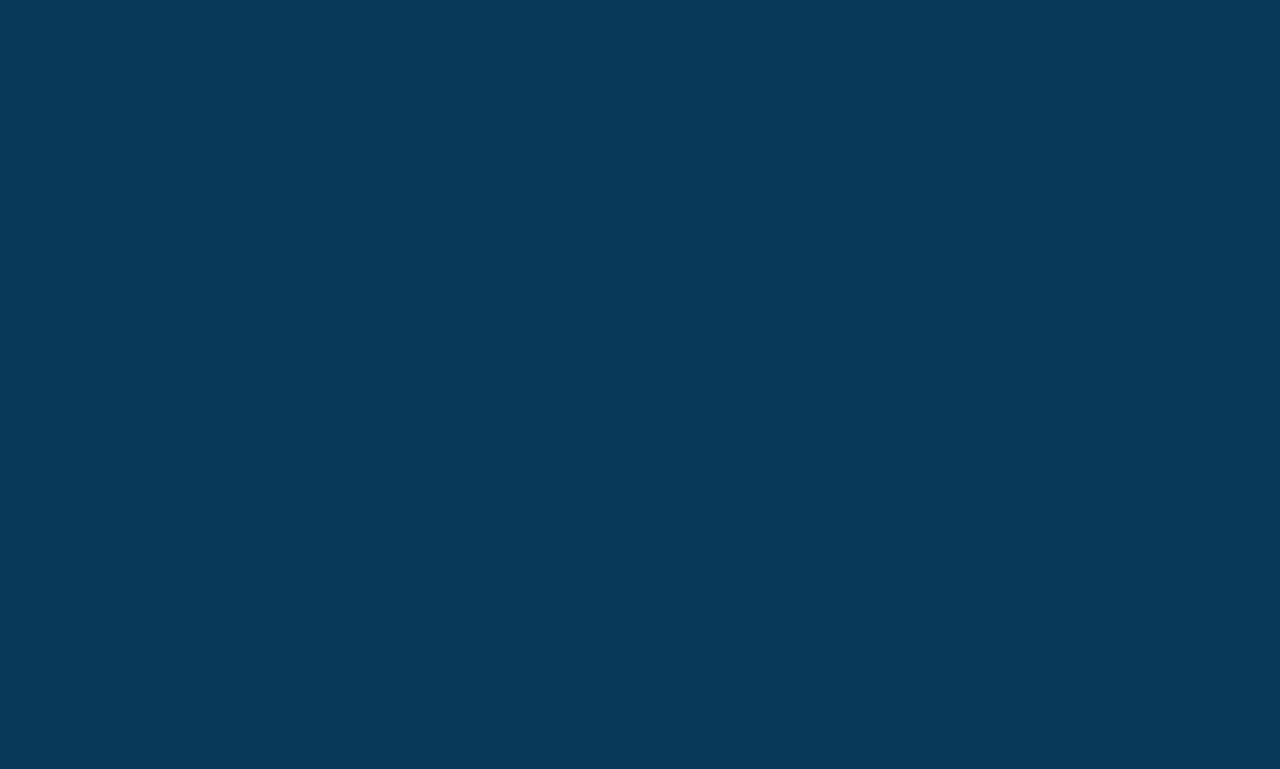Please provide a brief answer to the following inquiry using a single word or phrase:
What is the theme of World Accreditation Day in June 2021?

Supporting Sustainable Development Goals